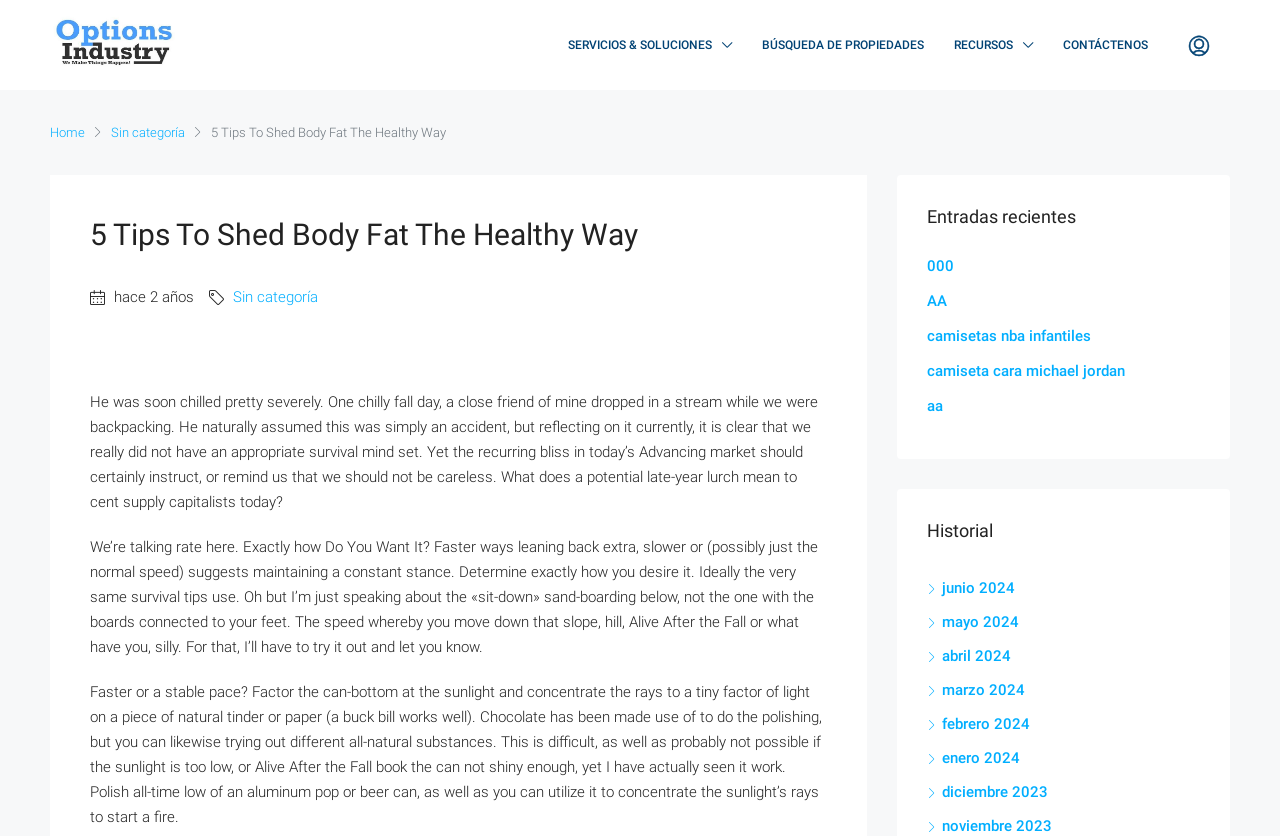Please determine the bounding box coordinates for the element with the description: "camiseta cara michael jordan".

[0.724, 0.433, 0.879, 0.455]